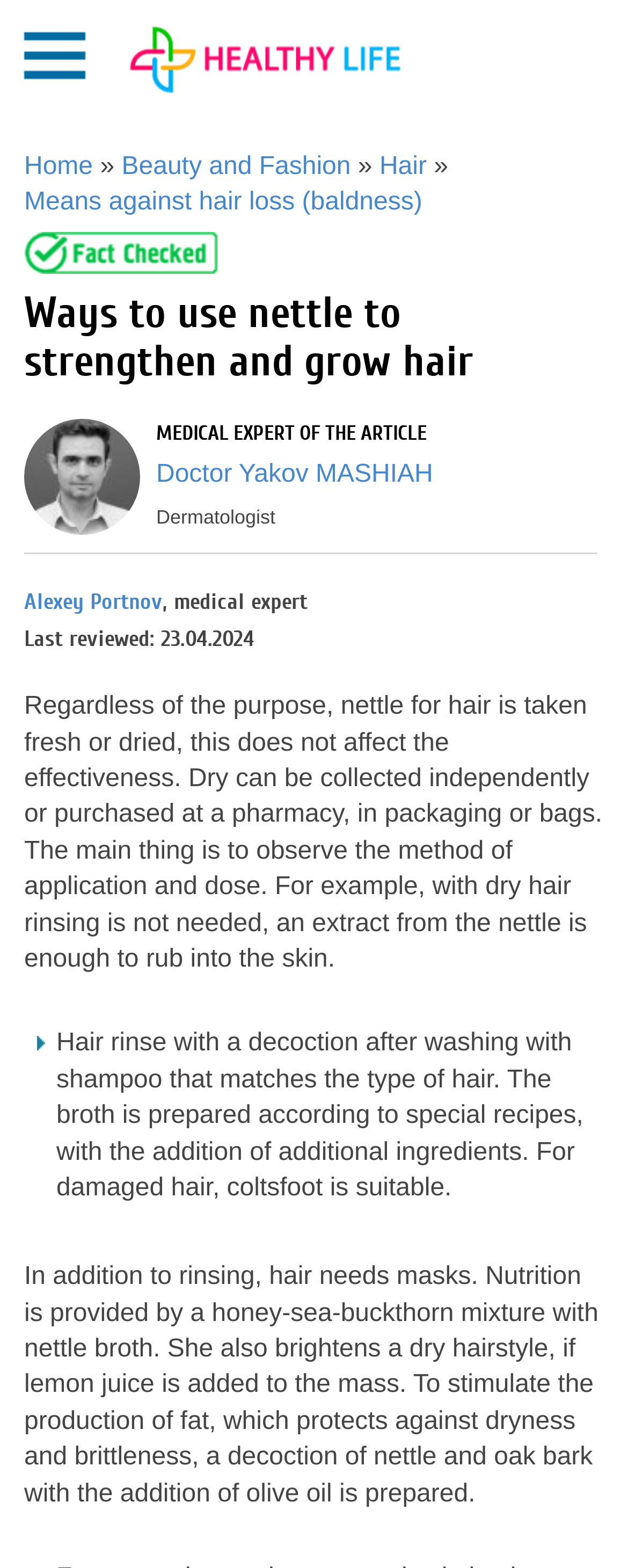What is the category of the webpage?
We need a detailed and meticulous answer to the question.

The webpage is categorized under 'Beauty and Fashion' as indicated by the link 'Beauty and Fashion' in the navigation menu.